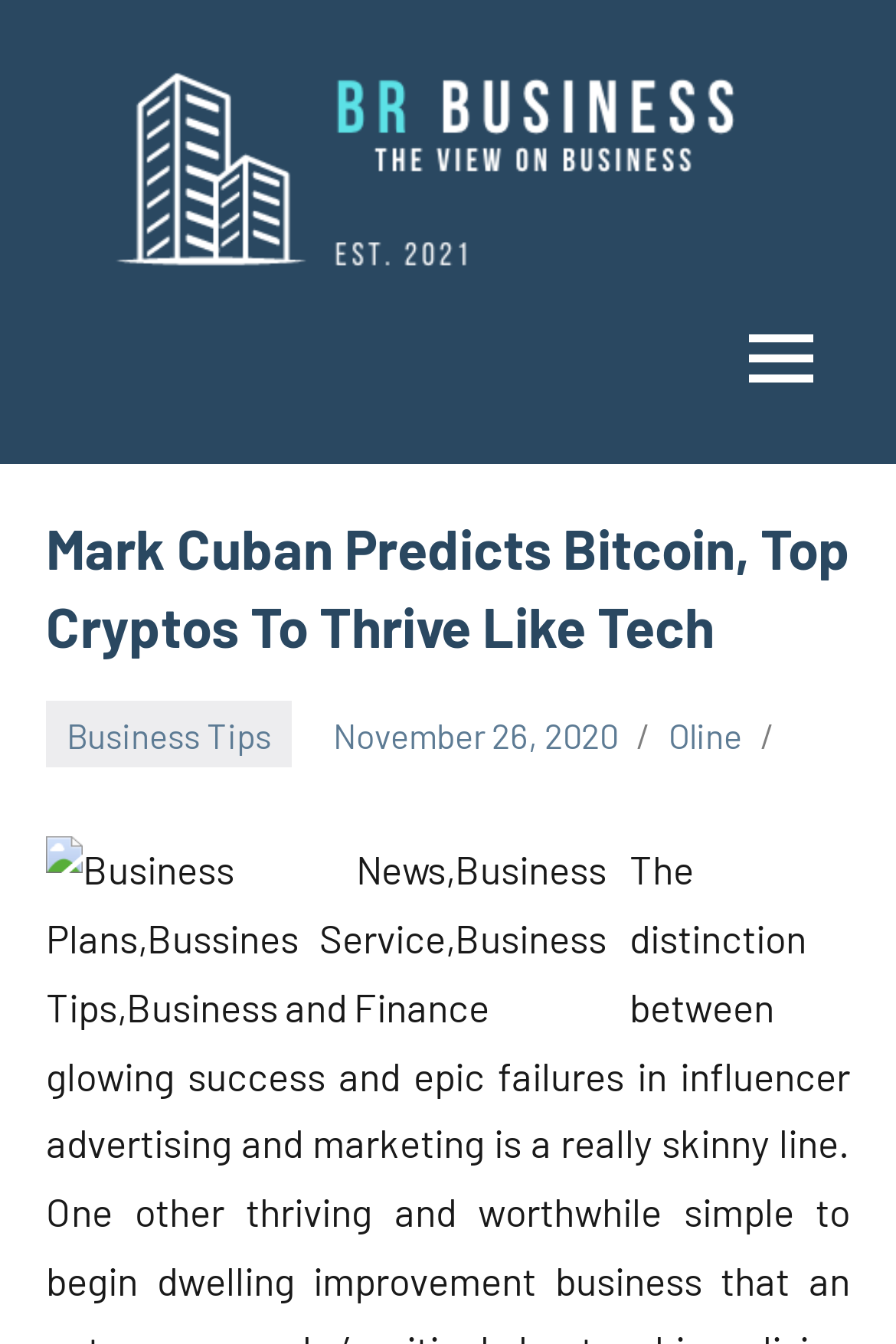Look at the image and write a detailed answer to the question: 
What categories are listed in the image description?

I examined the image element with the description 'Business News,Business Plans,Bussines Service,Business Tips,Business and Finance' and counted the number of categories listed, which is five.